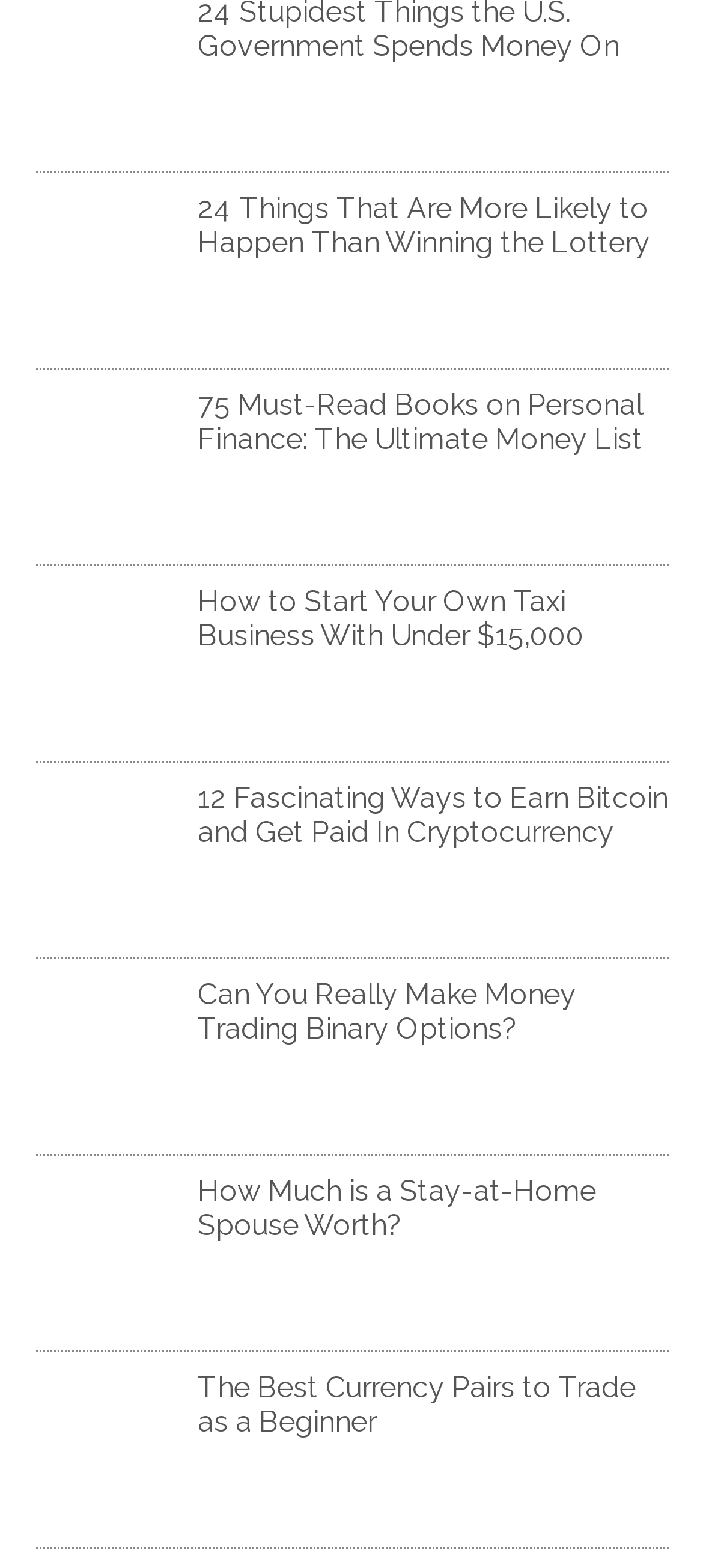What is the topic of the last heading?
Please provide a single word or phrase as the answer based on the screenshot.

Best currency pairs to trade